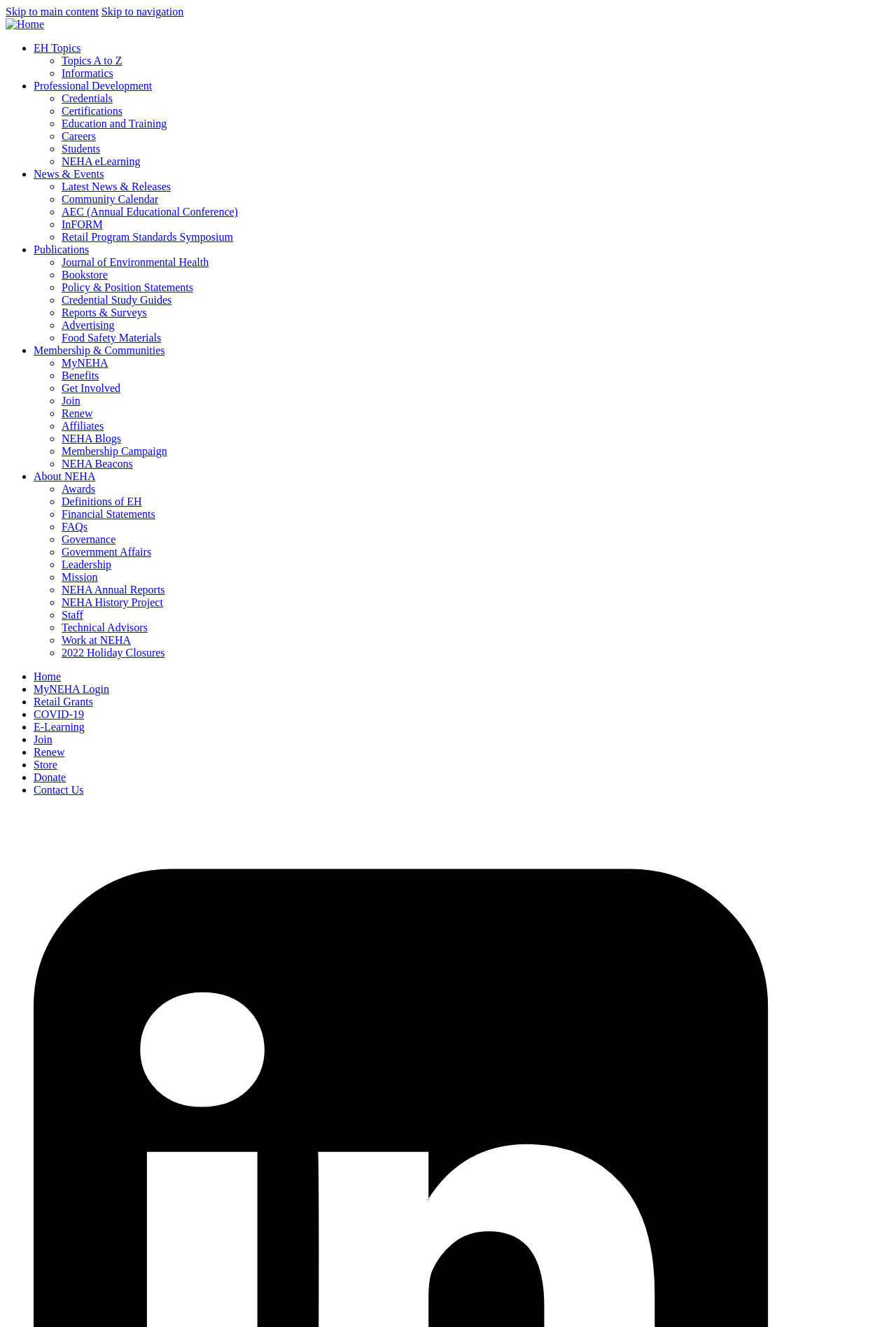What is the purpose of the 'Skip to main content' link?
Answer the question using a single word or phrase, according to the image.

Accessibility feature